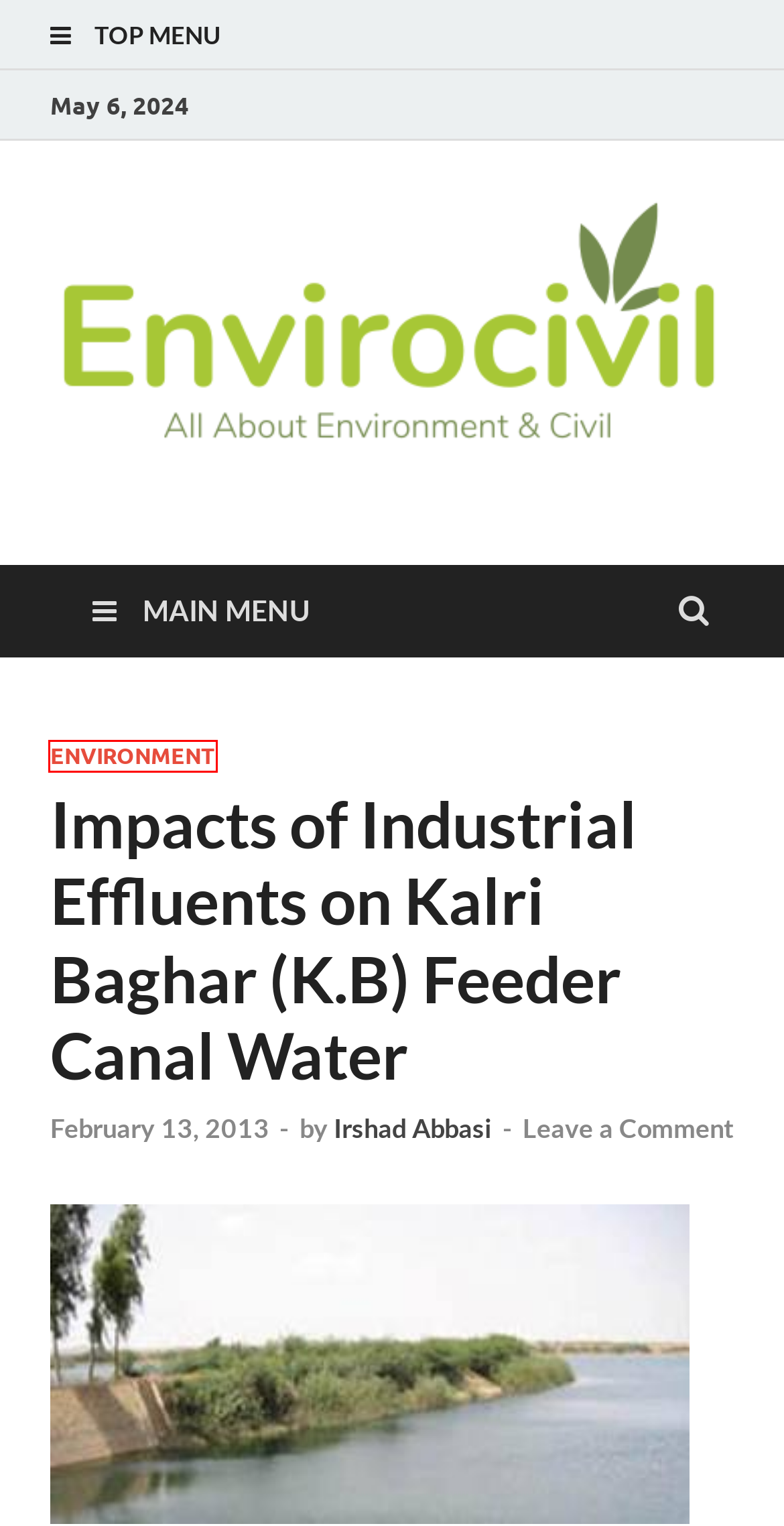Examine the screenshot of the webpage, noting the red bounding box around a UI element. Pick the webpage description that best matches the new page after the element in the red bounding box is clicked. Here are the candidates:
A. Impacts of Industrial Effluents on kalri baghar canal water Archives - Envirocivil.com
B. Kalri Baghar Feeder Canal Water Archives - Envirocivil.com
C. Kalri Baghar Feeder Archives - Envirocivil.com
D. Environment Archives - Envirocivil.com
E. Why it is Important to Save Wildlife?
F. Top 10 Beautiful Flowers
G. A Guide to Domestic Electrical Work
H. Envirocivil.com - Environmental News Network

D